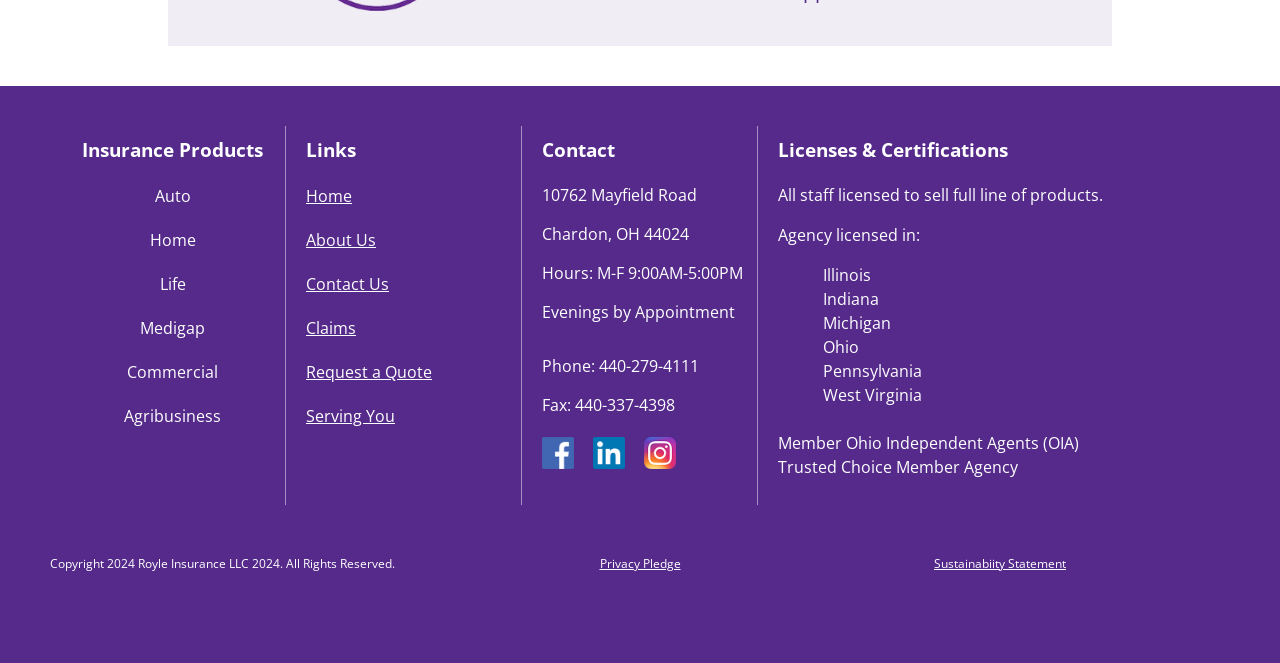Kindly determine the bounding box coordinates for the clickable area to achieve the given instruction: "View Licenses and Certifications".

[0.608, 0.205, 0.953, 0.248]